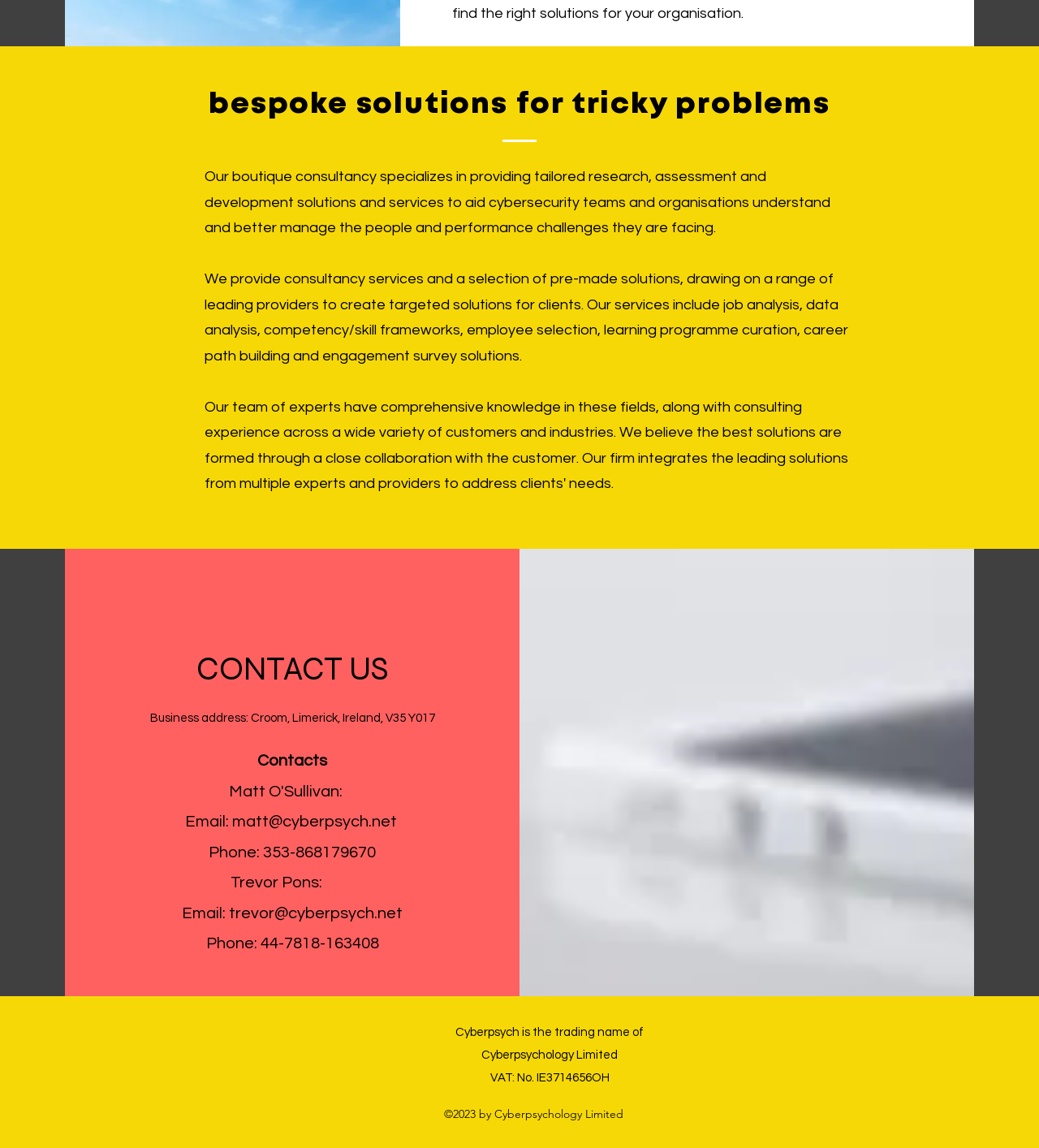Respond to the question below with a single word or phrase:
What is the email address of Matt?

matt@cyberpsych.net